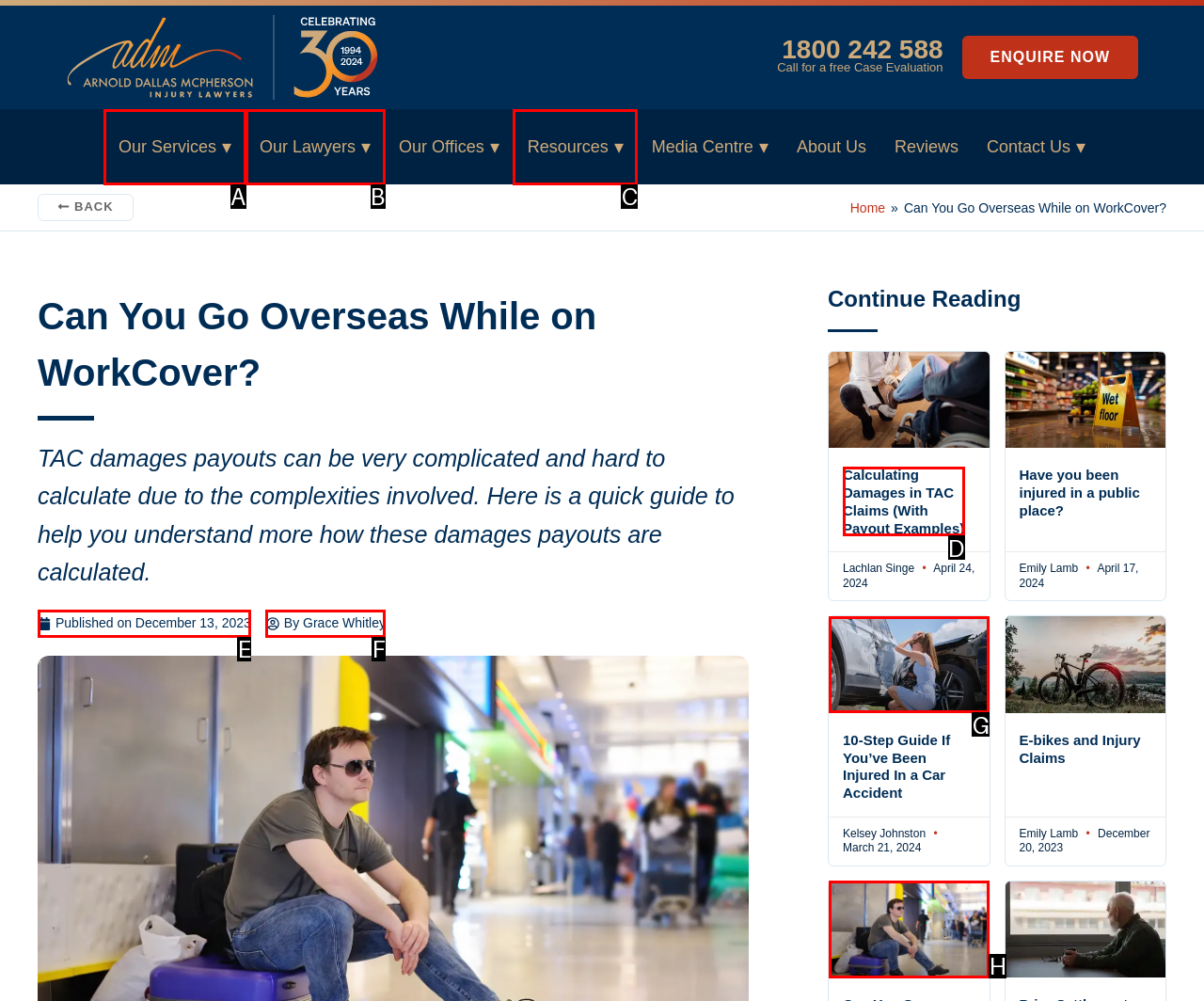Based on the element described as: Published on December 13, 2023
Find and respond with the letter of the correct UI element.

E